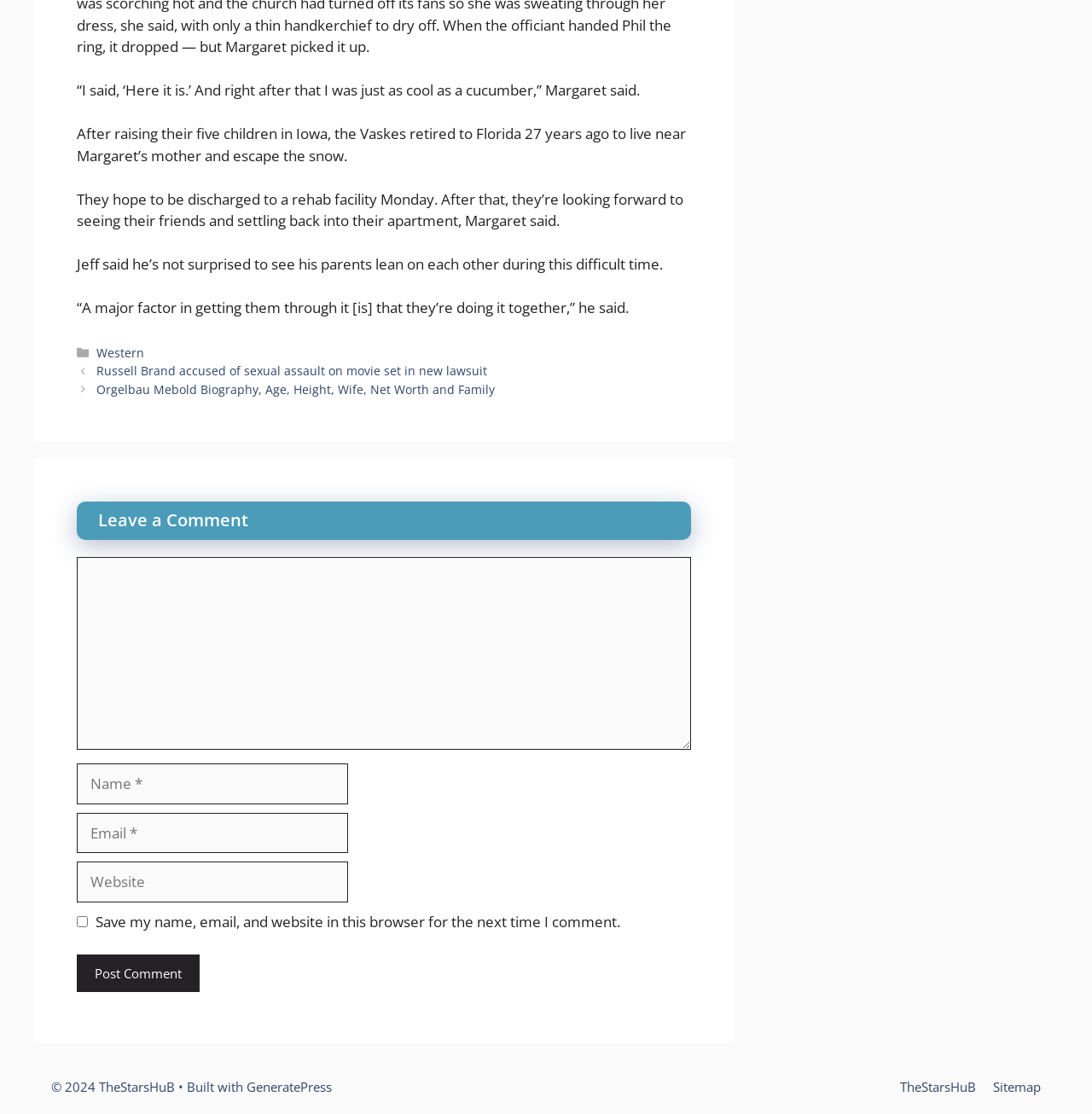What is the purpose of the textbox labeled 'Comment'?
Give a one-word or short phrase answer based on the image.

Leave a comment